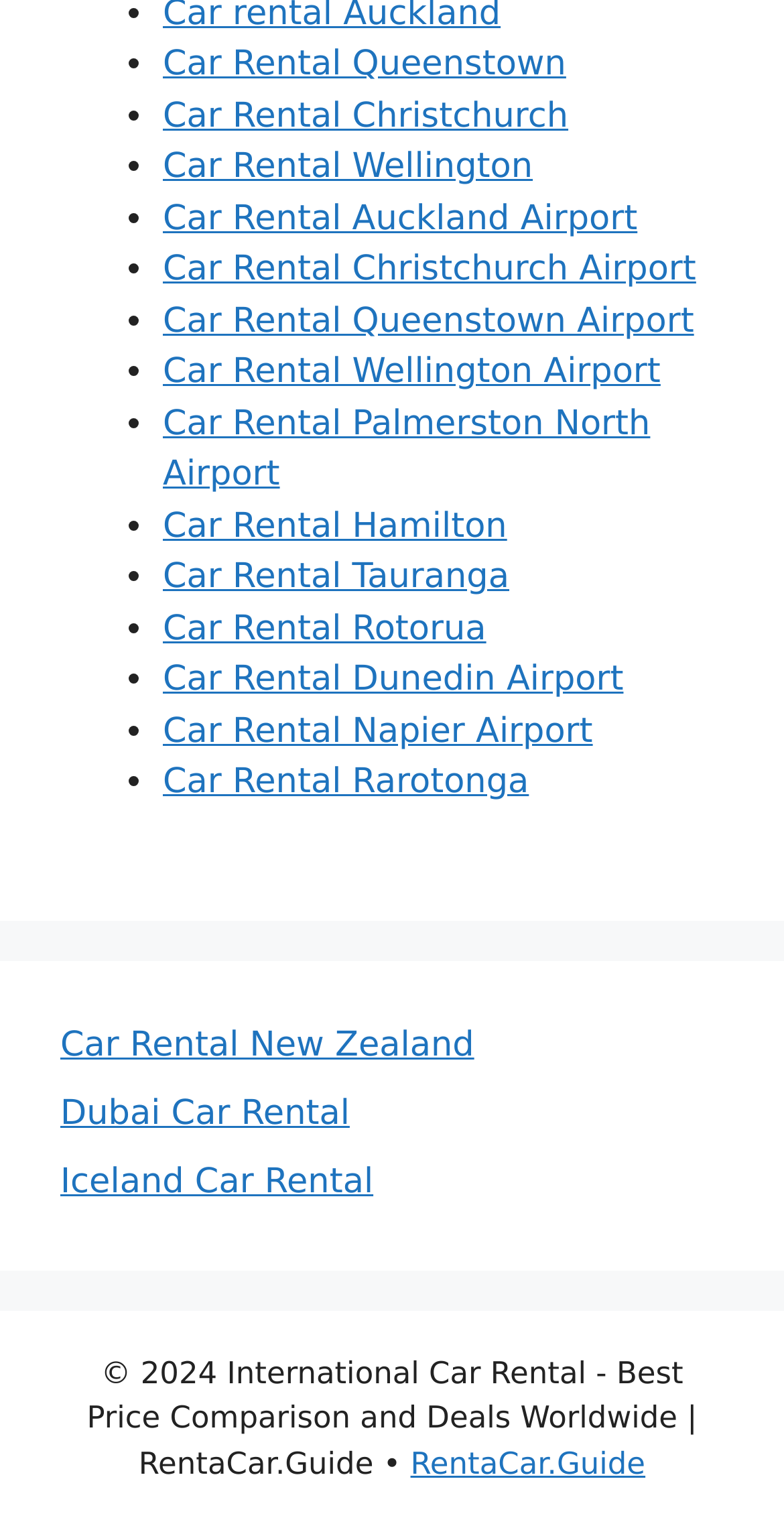What is the name of the company behind this website?
Provide a fully detailed and comprehensive answer to the question.

I found the company name in the footer of the page, where it says '© 2024 International Car Rental - Best Price Comparison and Deals Worldwide | RentaCar.Guide'.